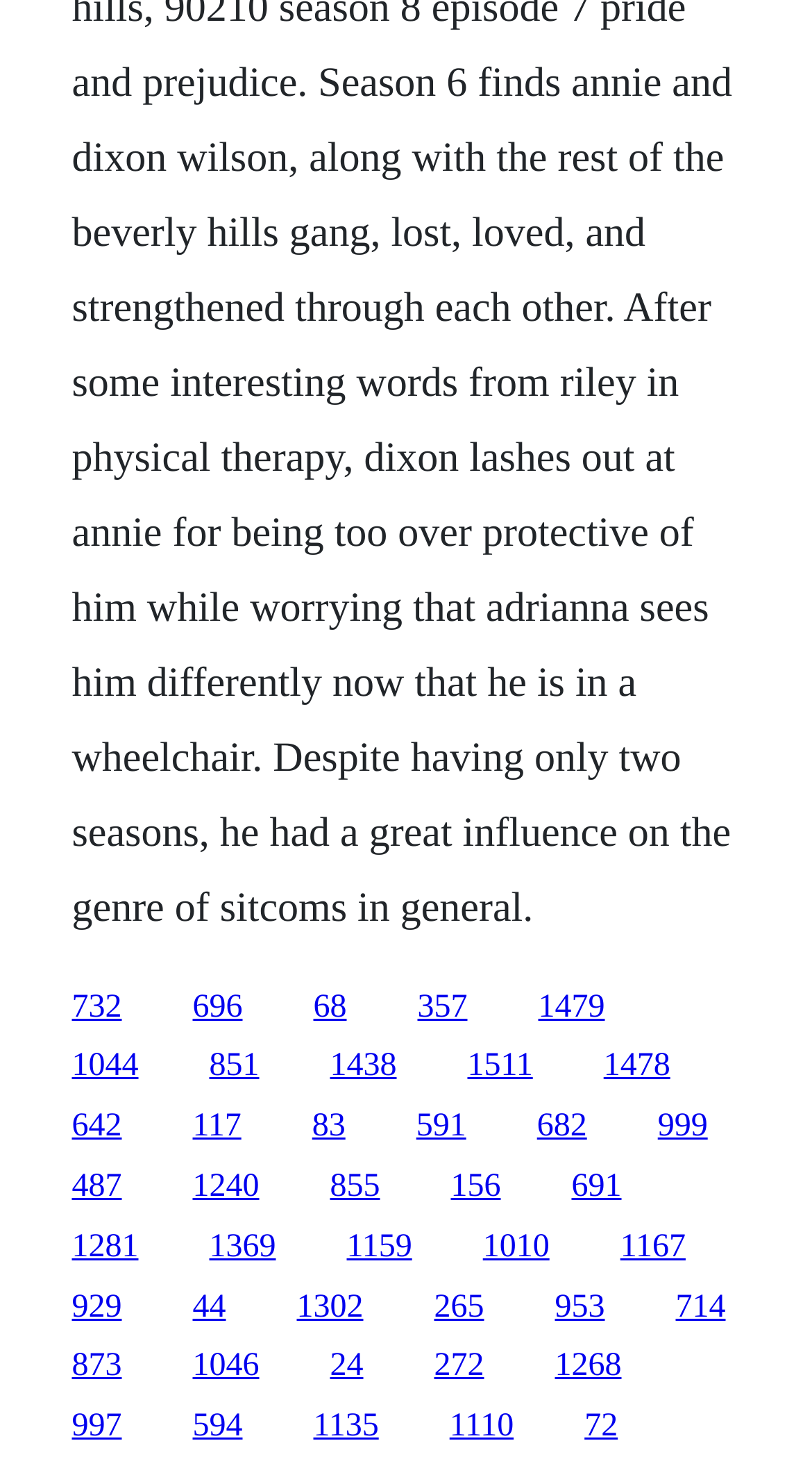What is the vertical position of the link '732'?
Answer the question with a detailed explanation, including all necessary information.

Based on the y1 and y2 coordinates of the link '732', I can determine that it is located at the top of the webpage.